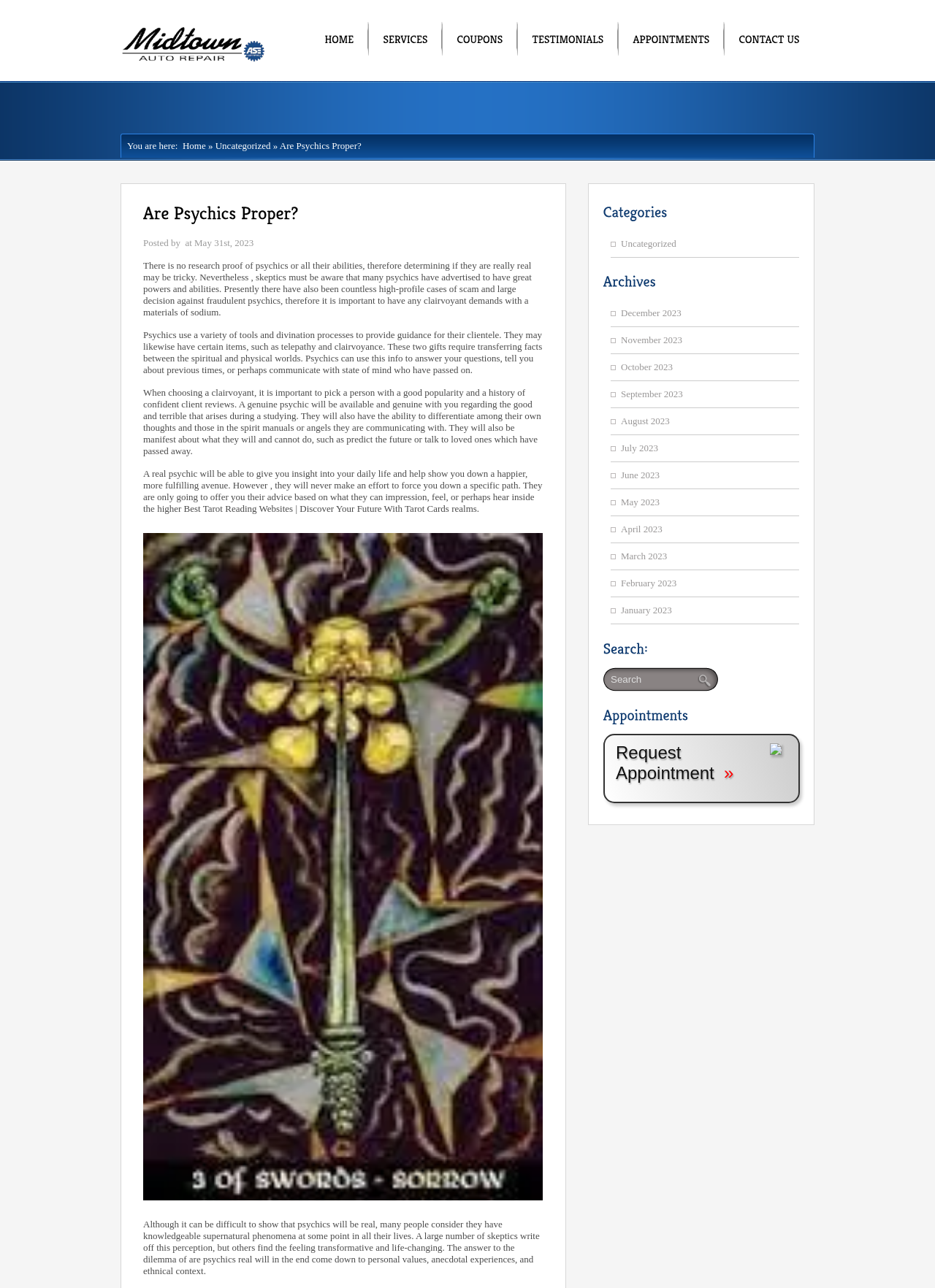Respond with a single word or short phrase to the following question: 
What is the topic of the main article?

Are Psychics Proper?